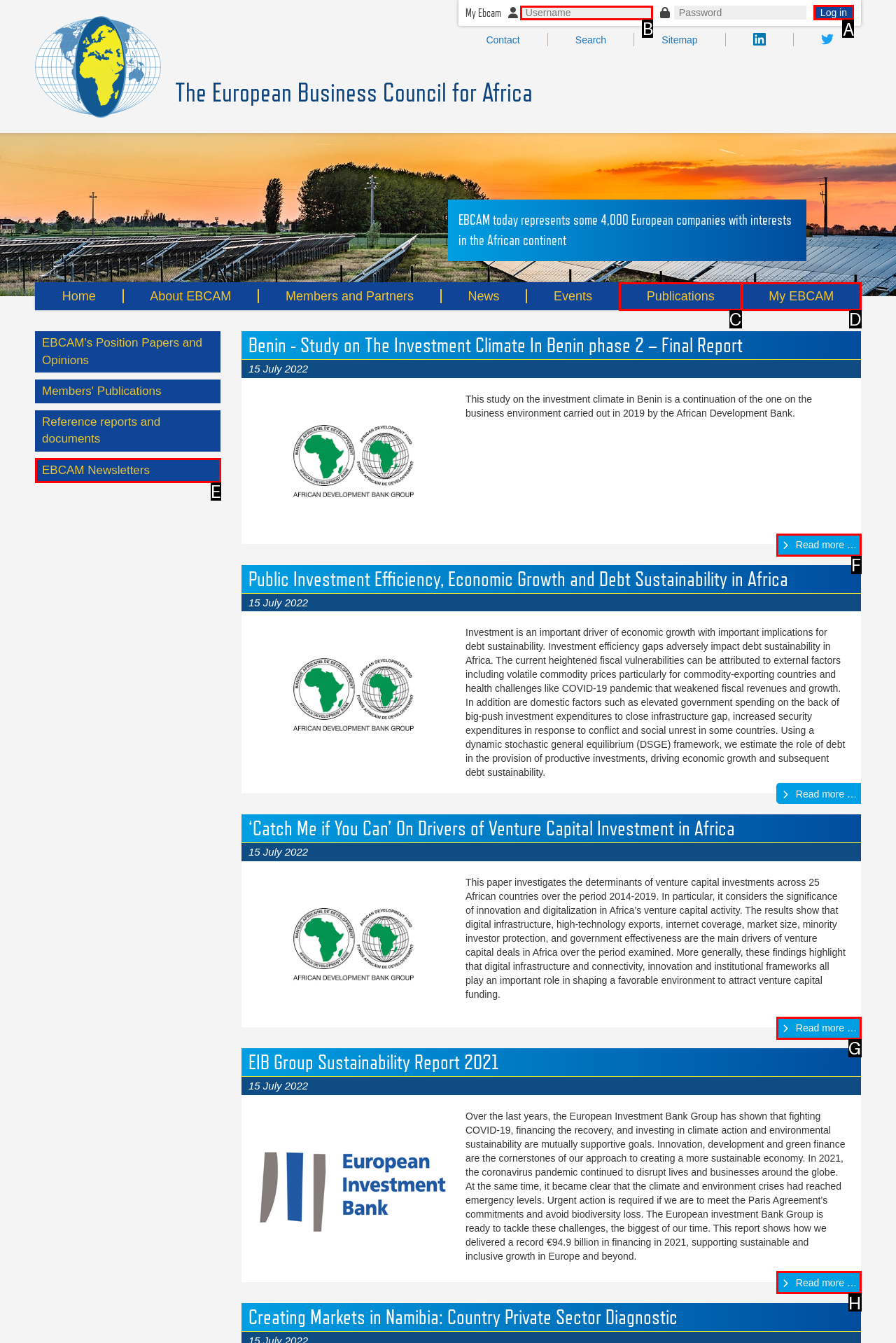Select the proper HTML element to perform the given task: log in Answer with the corresponding letter from the provided choices.

A